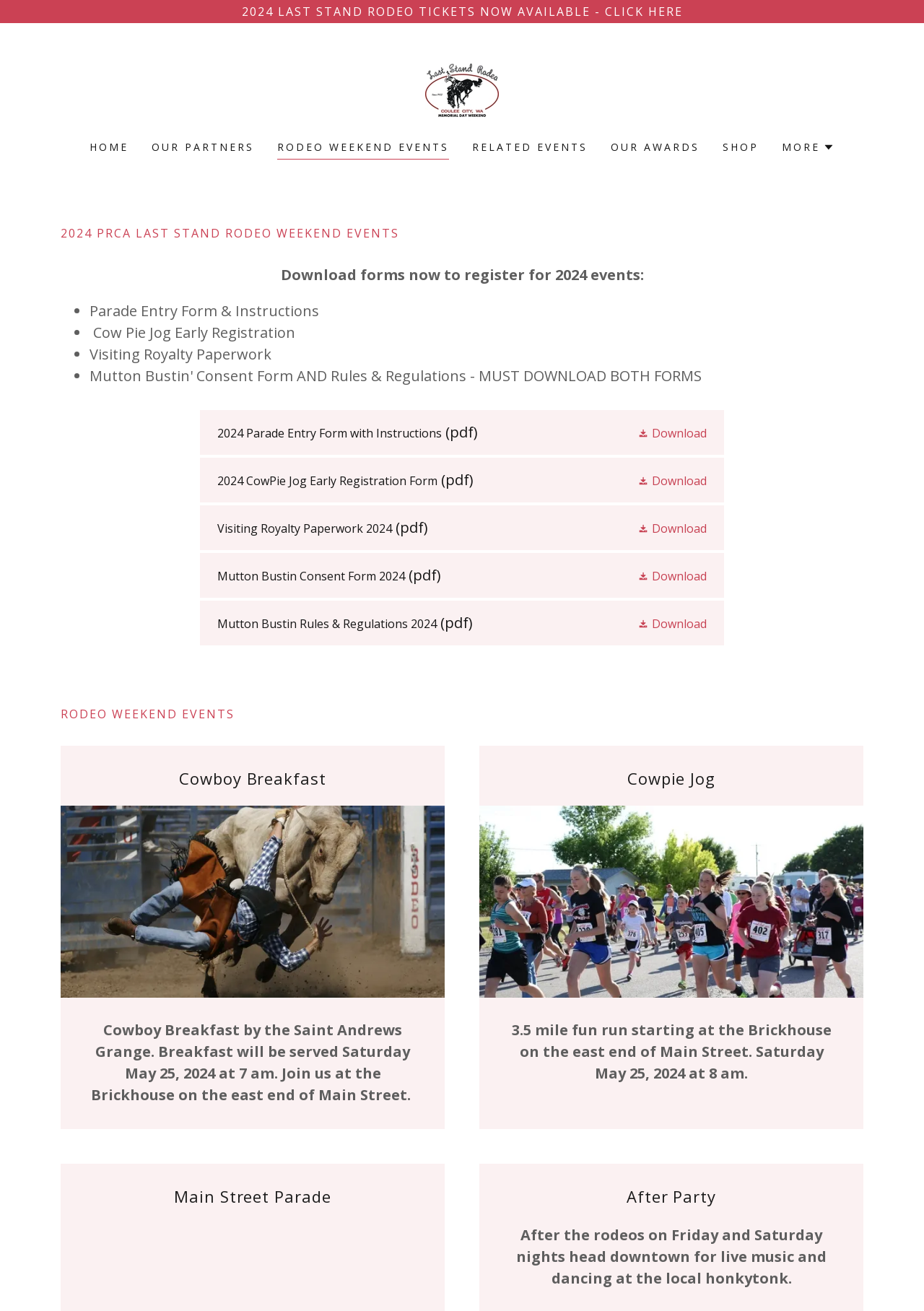Use the details in the image to answer the question thoroughly: 
What is the theme of the 2024 event?

Based on the webpage content, specifically the heading '2024 PRCA LAST STAND RODEO WEEKEND EVENTS' and the links to download forms for rodeo-related events, it can be inferred that the theme of the 2024 event is a rodeo.